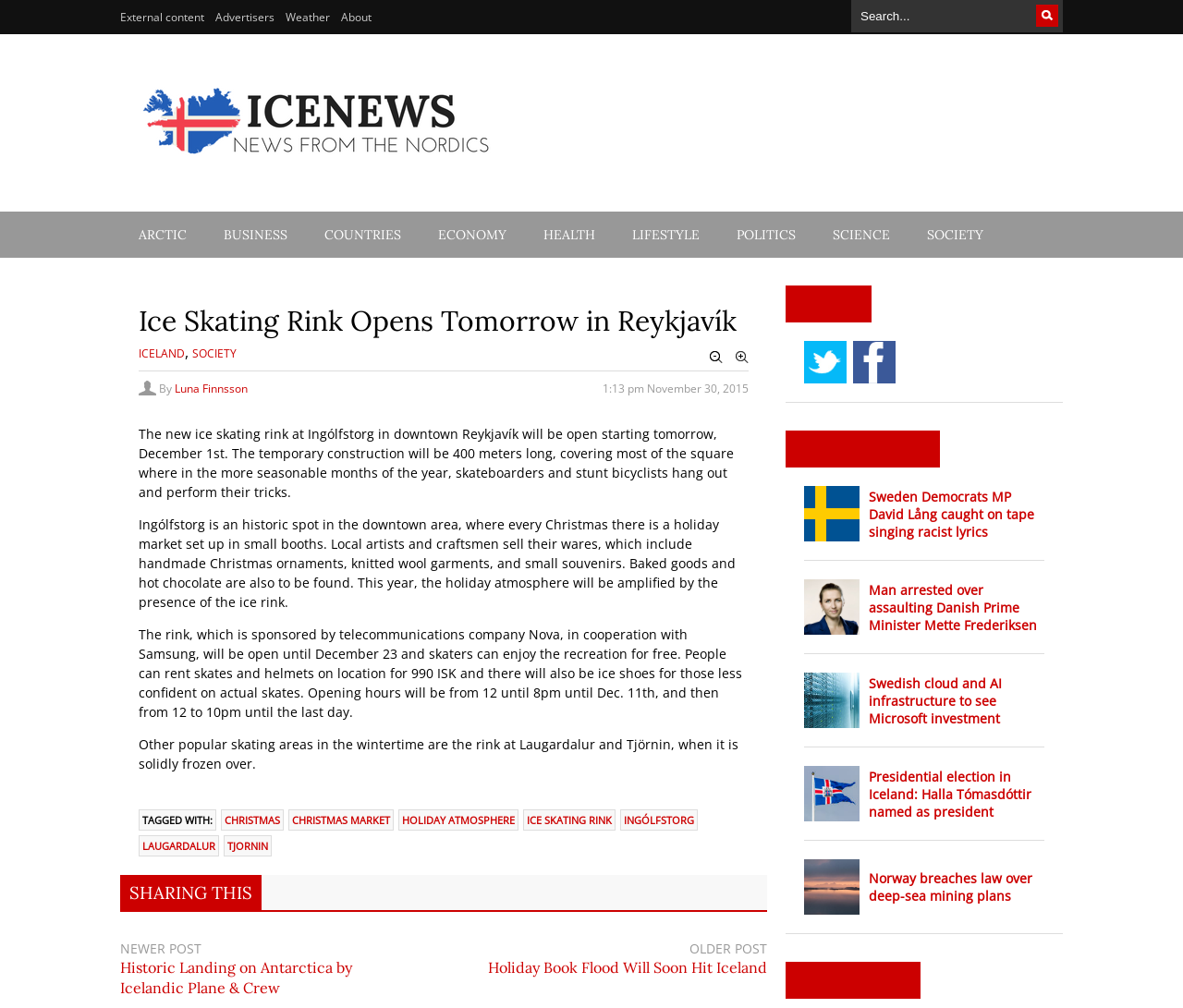Who is the author of the article?
Please answer the question with as much detail as possible using the screenshot.

The author of the article is mentioned in the text as 'Luna Finnsson', which can be found in the section 'By Luna Finnsson'.